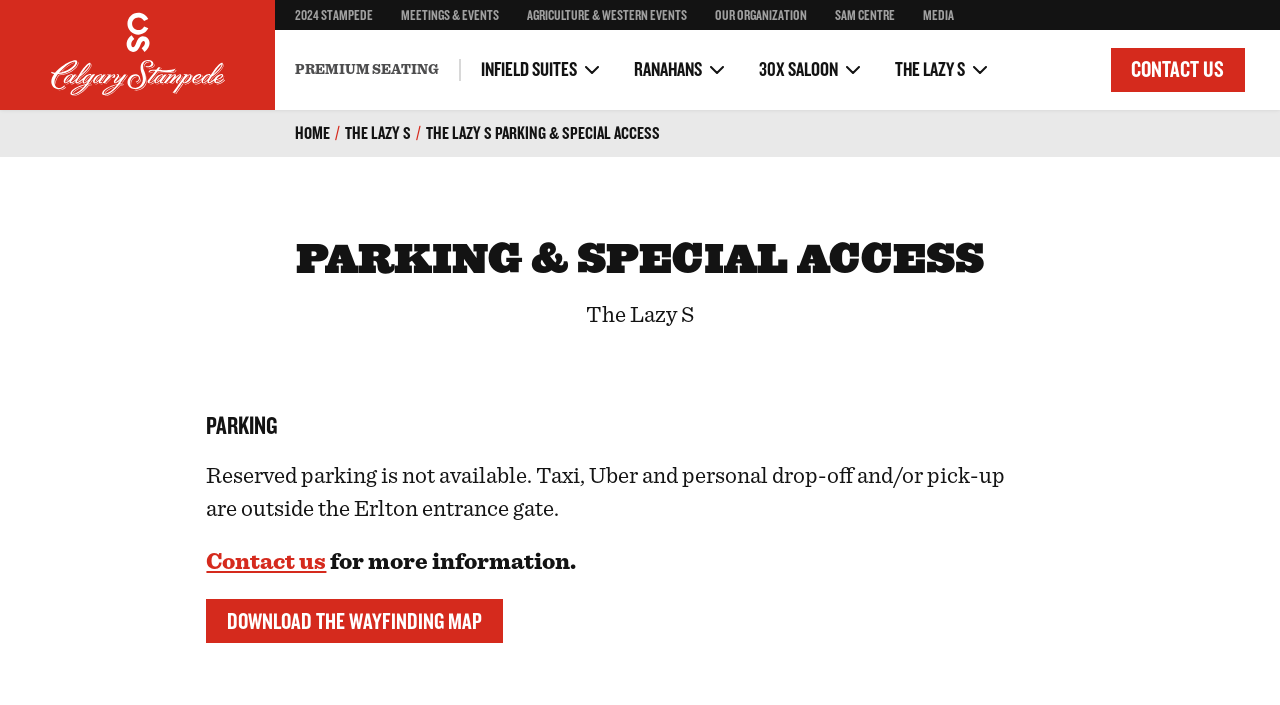What is the name of the venue mentioned on the webpage?
Answer with a single word or phrase, using the screenshot for reference.

The Lazy S